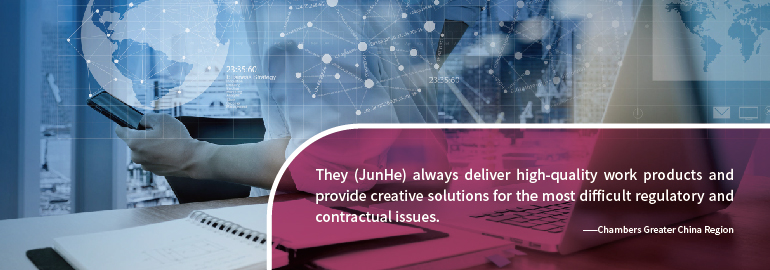Offer an in-depth caption for the image presented.

This image highlights the expertise of JunHe in navigating complex regulatory landscapes. It features a close-up of a professional holding a smartphone, symbolizing connectivity and modern business practices. The background provides a digital landscape, integrating graphics that represent data flow and global communication, emphasizing the firm’s focus on cybersecurity, privacy, and information protection. The quote from Chambers Greater China Region underlines JunHe’s commitment to delivering high-quality legal services and innovative solutions for regulatory and contractual challenges, showcasing their capability in supporting both domestic and international clients.